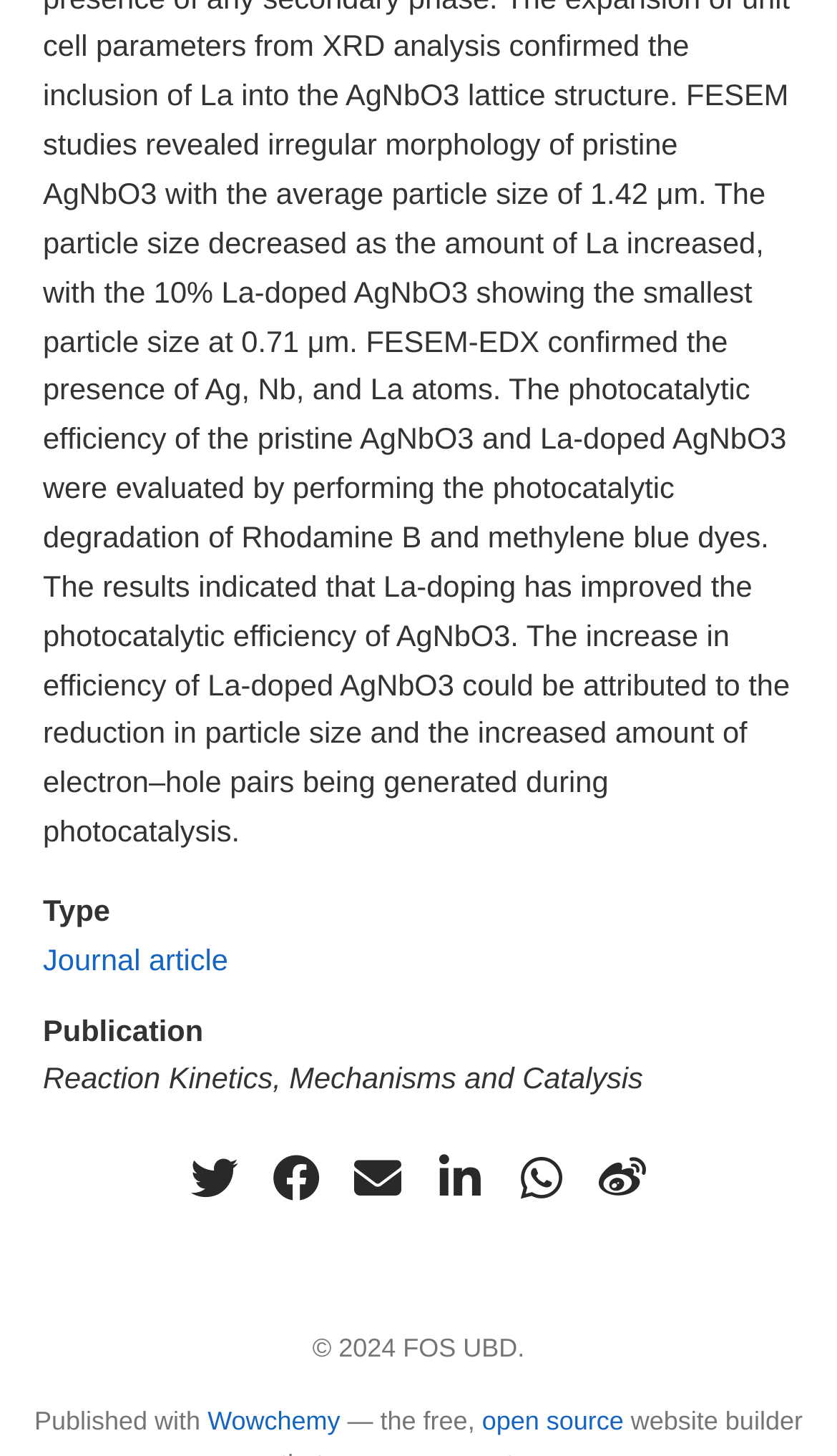Kindly respond to the following question with a single word or a brief phrase: 
What is the copyright year of the webpage?

2024